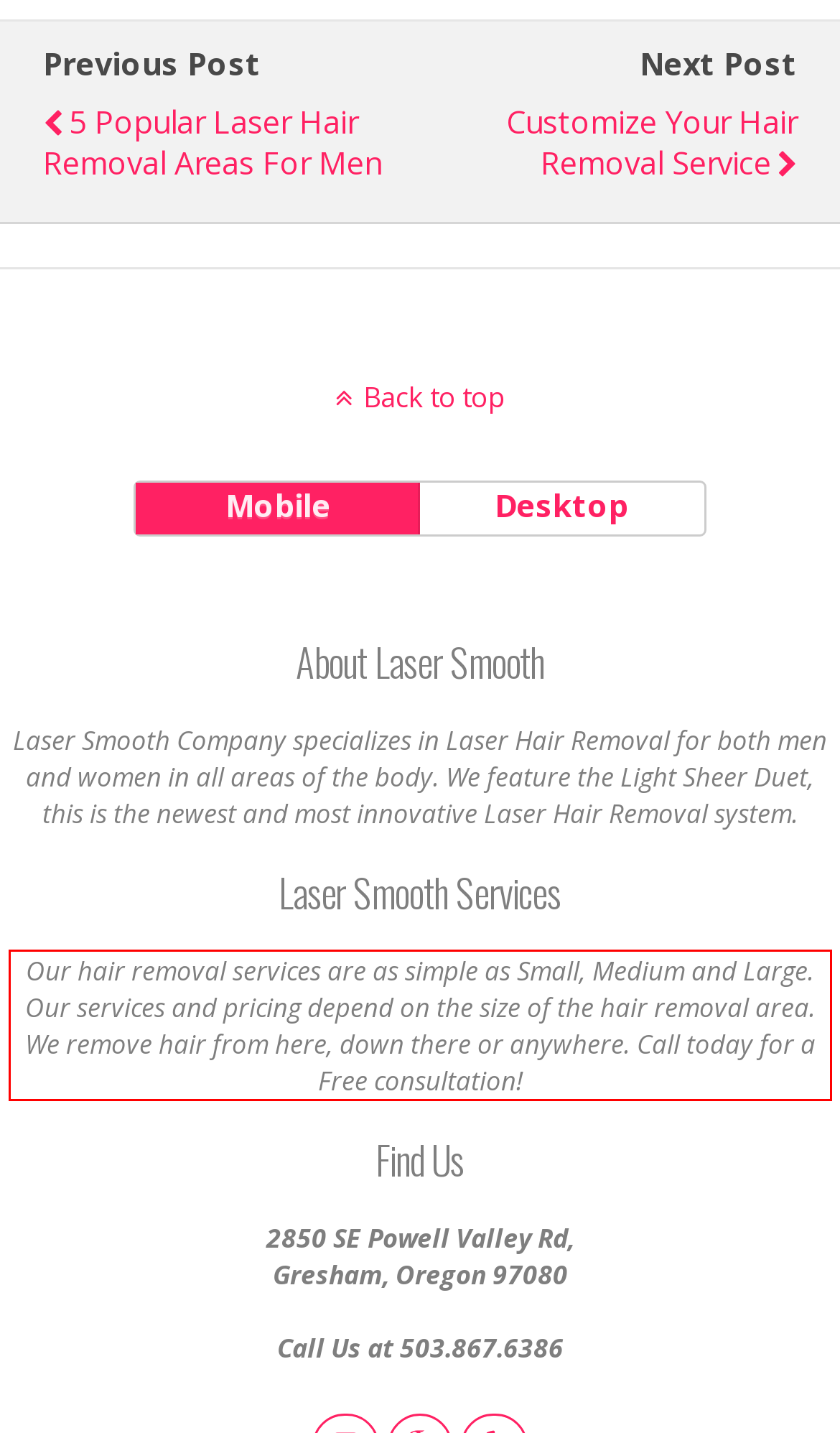Using the provided screenshot of a webpage, recognize the text inside the red rectangle bounding box by performing OCR.

Our hair removal services are as simple as Small, Medium and Large. Our services and pricing depend on the size of the hair removal area. We remove hair from here, down there or anywhere. Call today for a Free consultation!